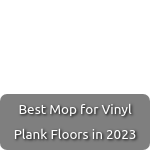Produce a meticulous caption for the image.

The image features a prominent title card that reads "Best Mop for Vinyl Plank Floors in 2023." The design is sleek and modern, likely intended to attract readers looking for recommendations on cleaning tools specifically suited for maintaining vinyl plank flooring. This year, the focus is on efficient cleaning solutions that safeguard the appearance and longevity of vinyl surfaces. The image serves as a visual cue within the context of a comprehensive guide, aiming to provide valuable insights for homeowners seeking effective mopping options.